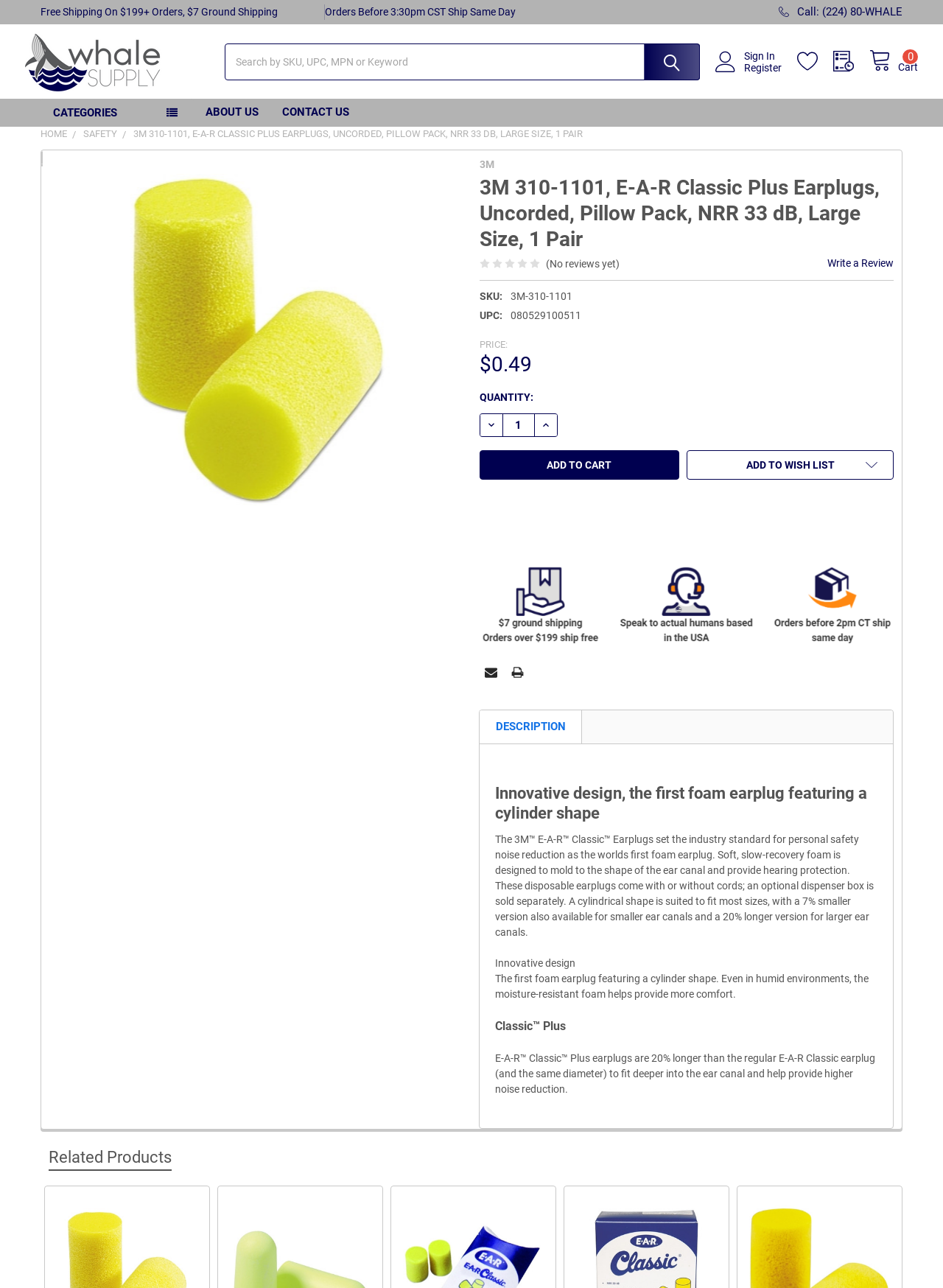Determine the bounding box coordinates of the region that needs to be clicked to achieve the task: "Sign in to your account".

[0.773, 0.045, 0.829, 0.054]